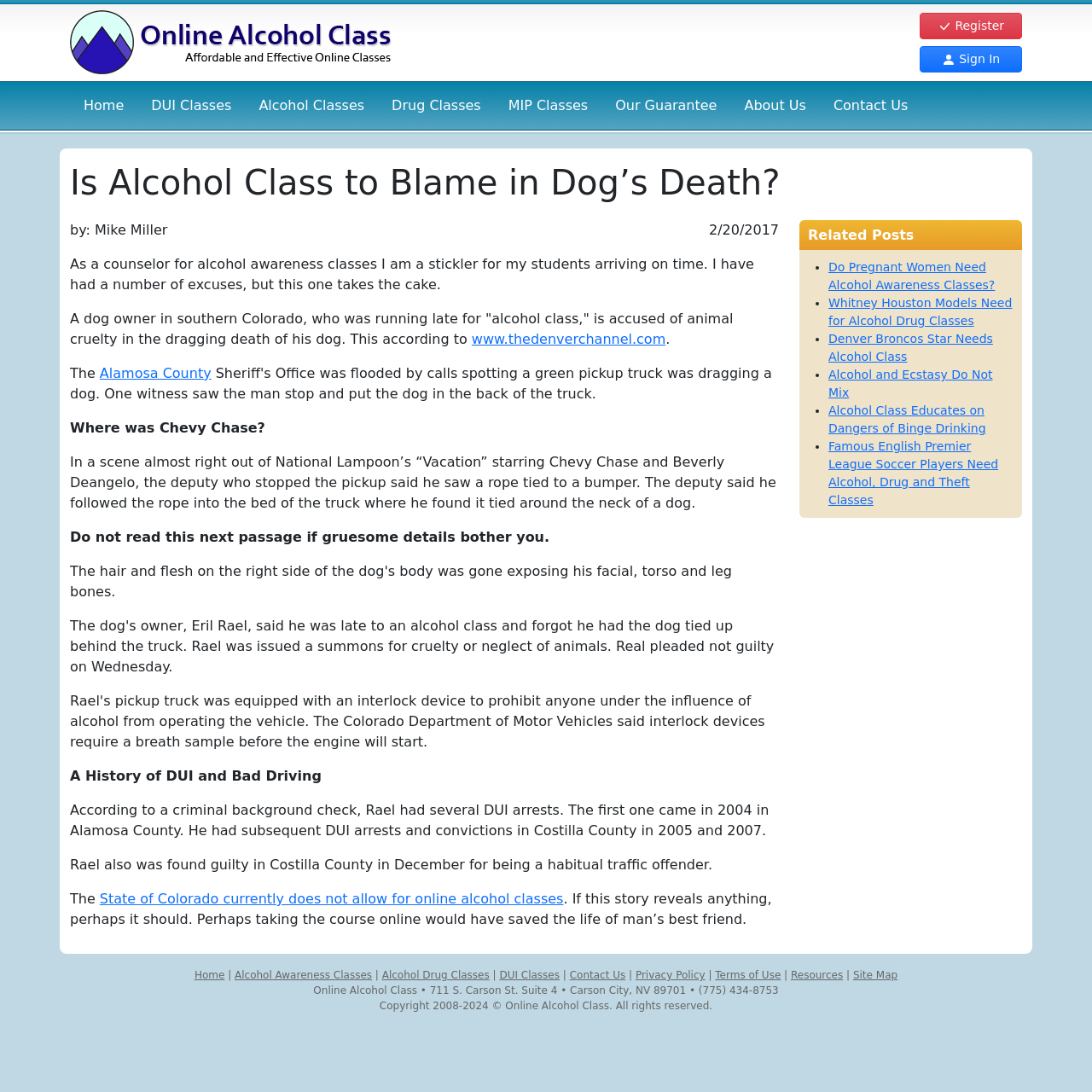What is the name of the website?
Using the image as a reference, deliver a detailed and thorough answer to the question.

I determined the answer by looking at the top-left corner of the webpage, where the logo and website name 'Online Alcohol Class' are located.